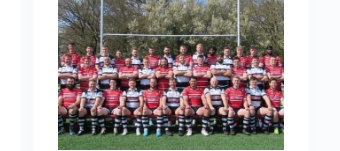Where was the photo taken?
Based on the screenshot, answer the question with a single word or phrase.

Outdoor setting